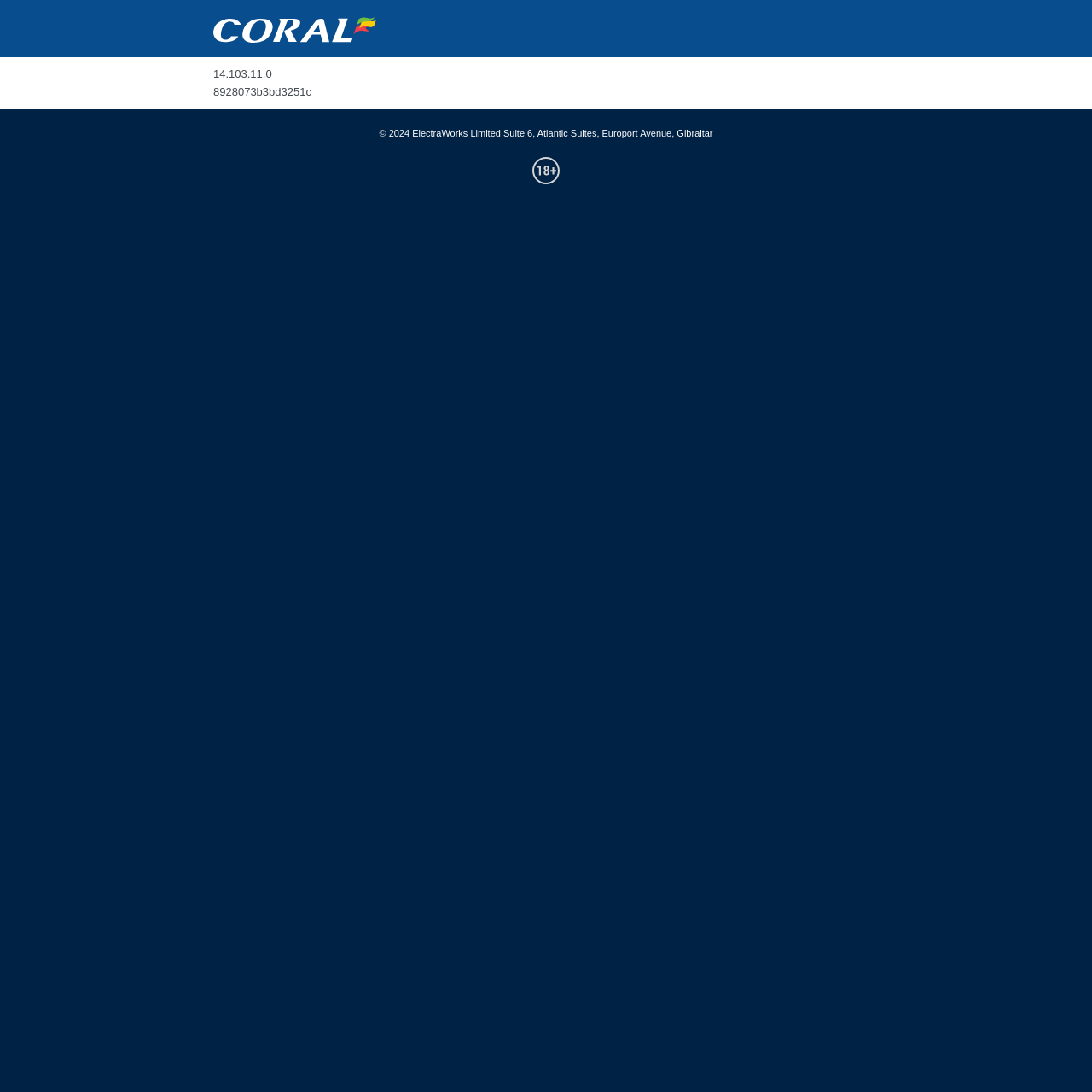Based on the visual content of the image, answer the question thoroughly: What is the copyright year of this website?

The copyright year of this website is mentioned in the footer section, which is '© 2024 ElectraWorks Limited'.